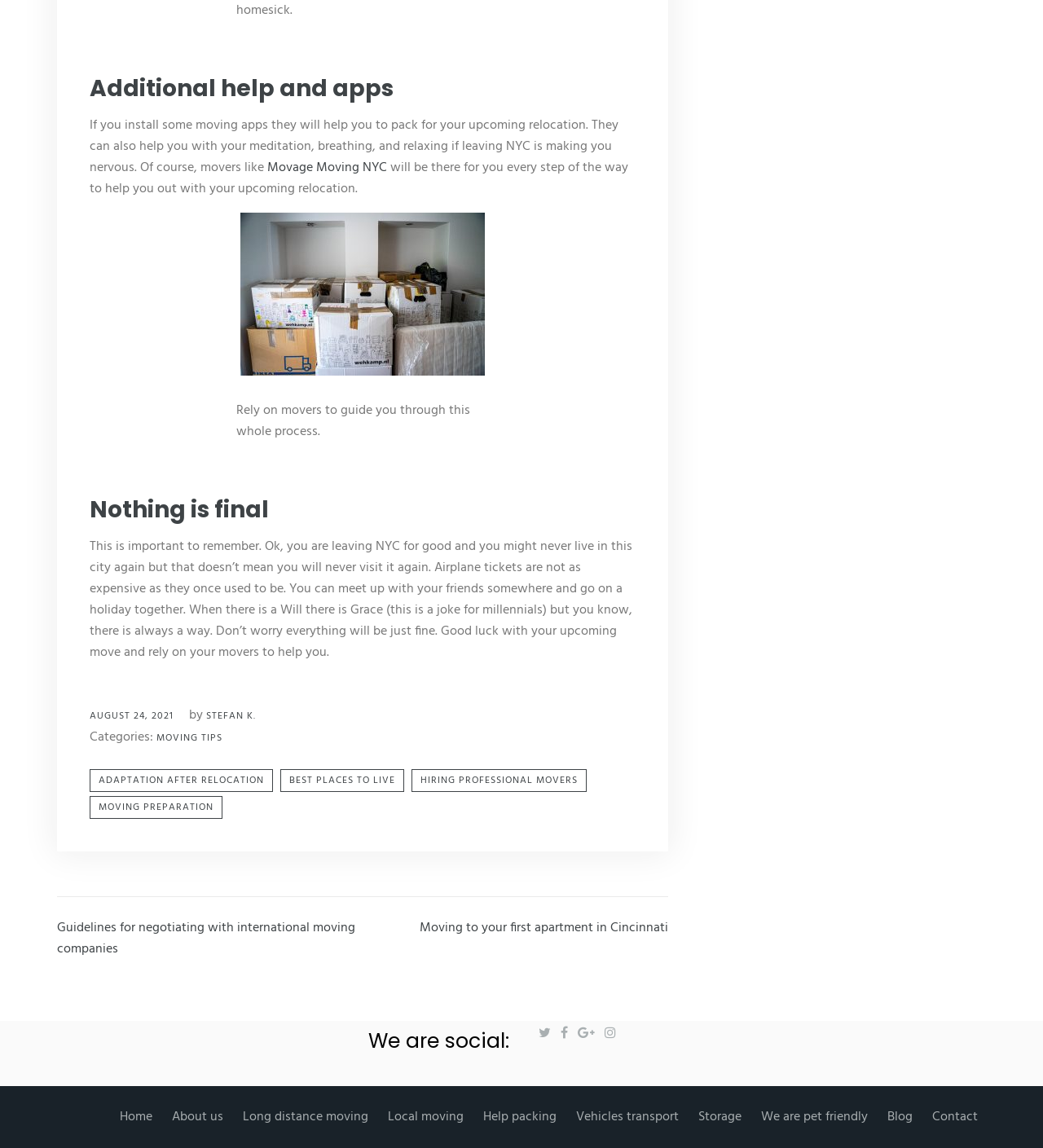How many links are there in the 'We are social:' section?
Using the image provided, answer with just one word or phrase.

4